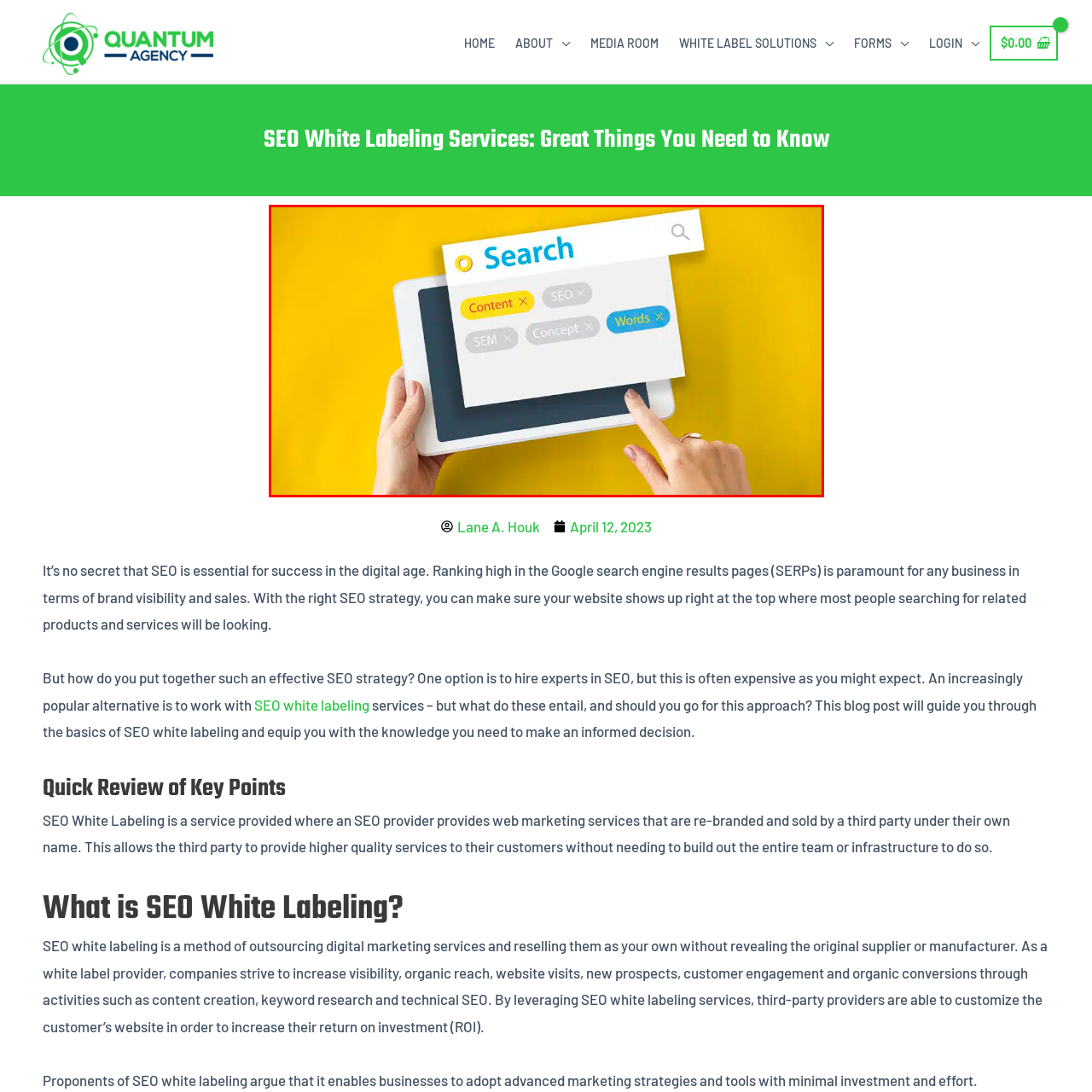What is the design of the selectable keywords?
Observe the image marked by the red bounding box and answer in detail.

The selectable keywords such as 'Content', 'SEO', 'SEM', 'Concept', and 'Words' have an interactive design, allowing for user engagement and facilitating the search process.